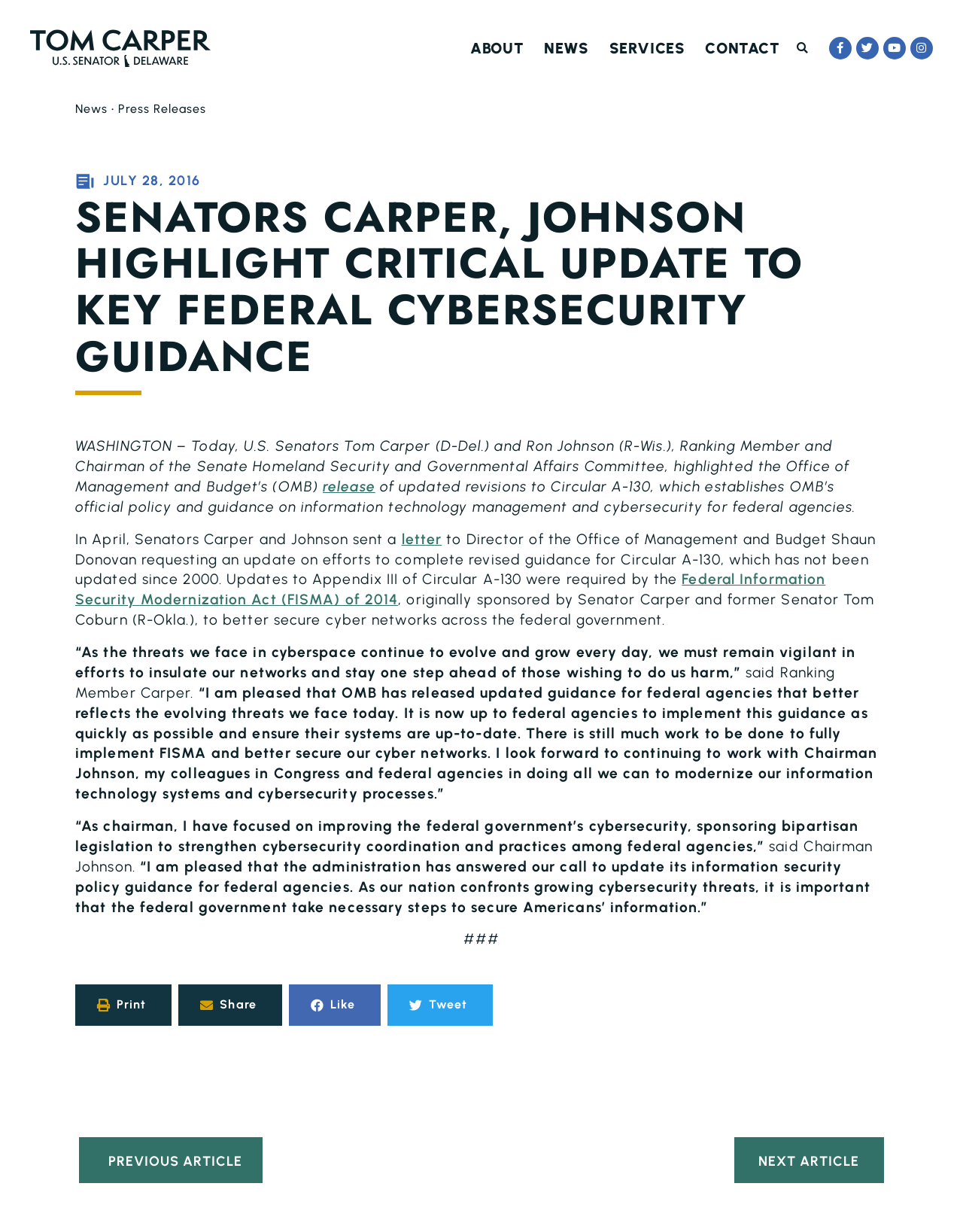Identify the bounding box for the UI element that is described as follows: "PrevPrevious Article".

[0.082, 0.923, 0.272, 0.96]